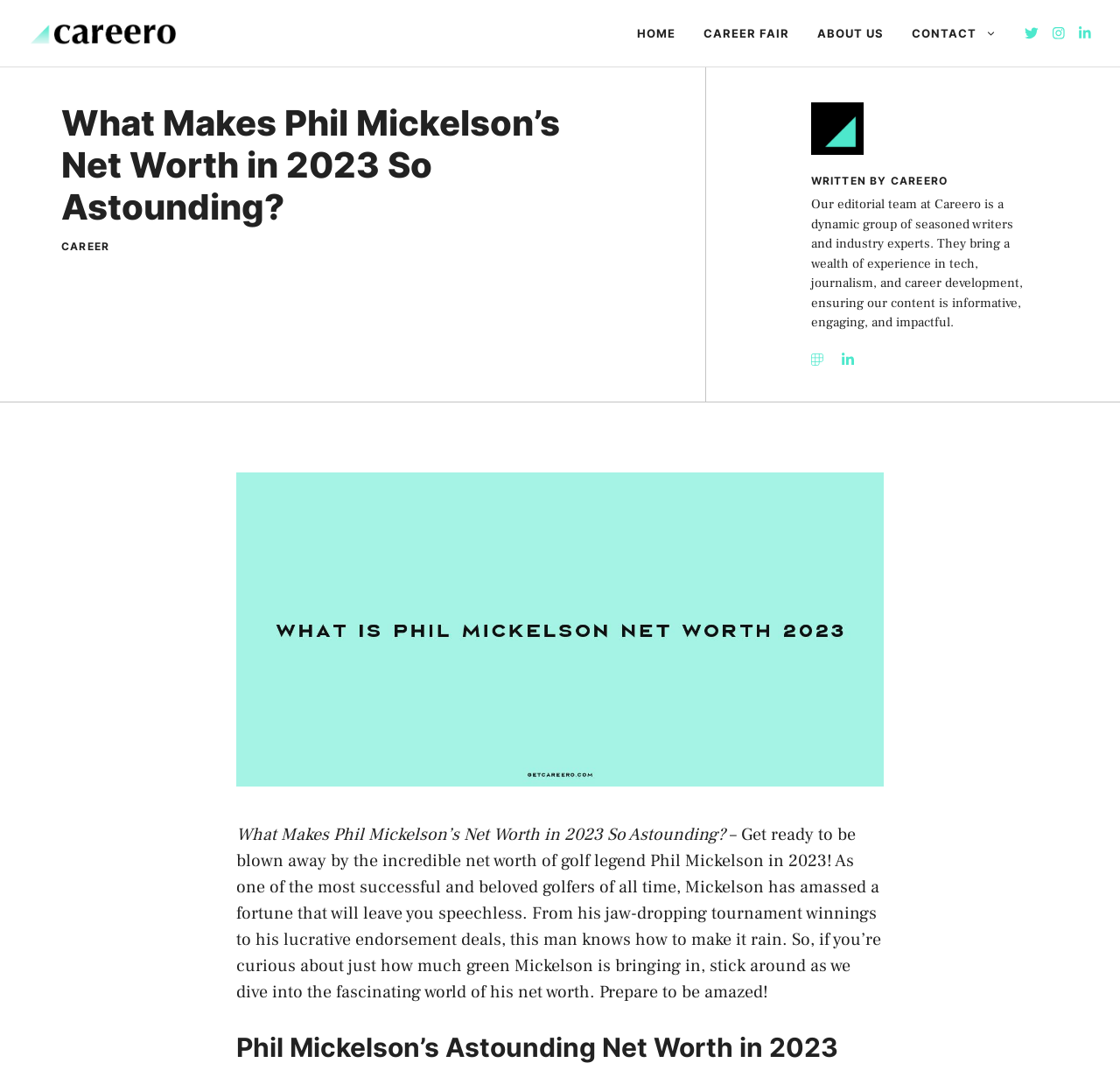Determine the main headline of the webpage and provide its text.

What Makes Phil Mickelson’s Net Worth in 2023 So Astounding?